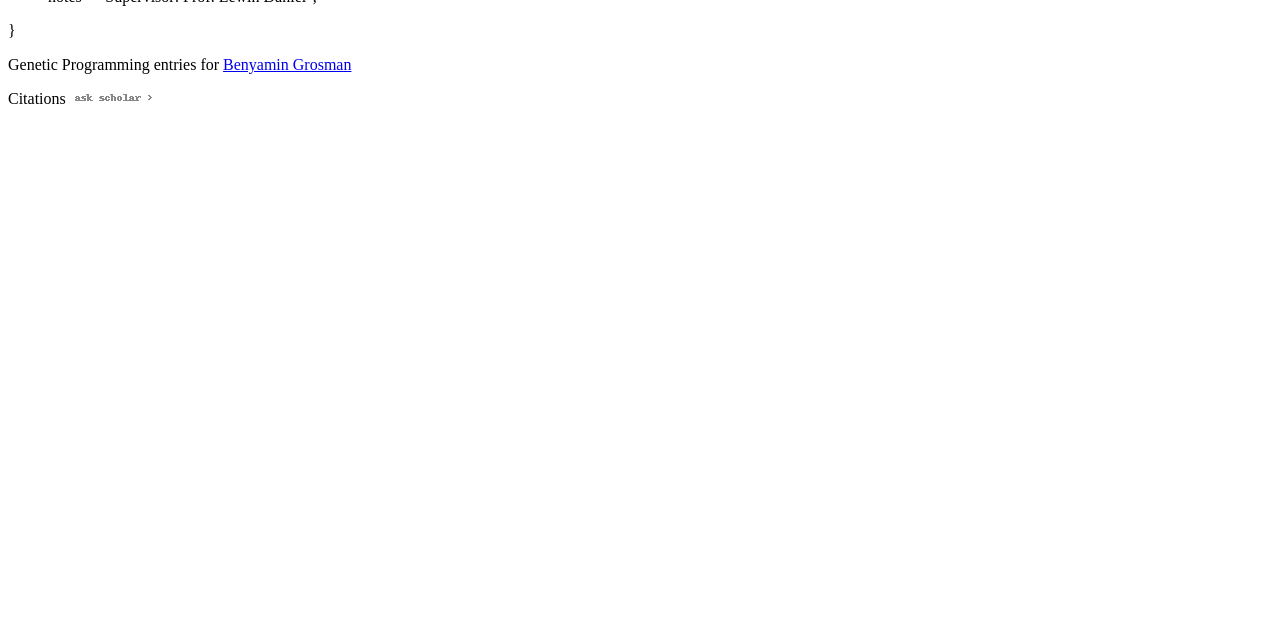Bounding box coordinates are specified in the format (top-left x, top-left y, bottom-right x, bottom-right y). All values are floating point numbers bounded between 0 and 1. Please provide the bounding box coordinate of the region this sentence describes: Benyamin Grosman

[0.174, 0.088, 0.275, 0.115]